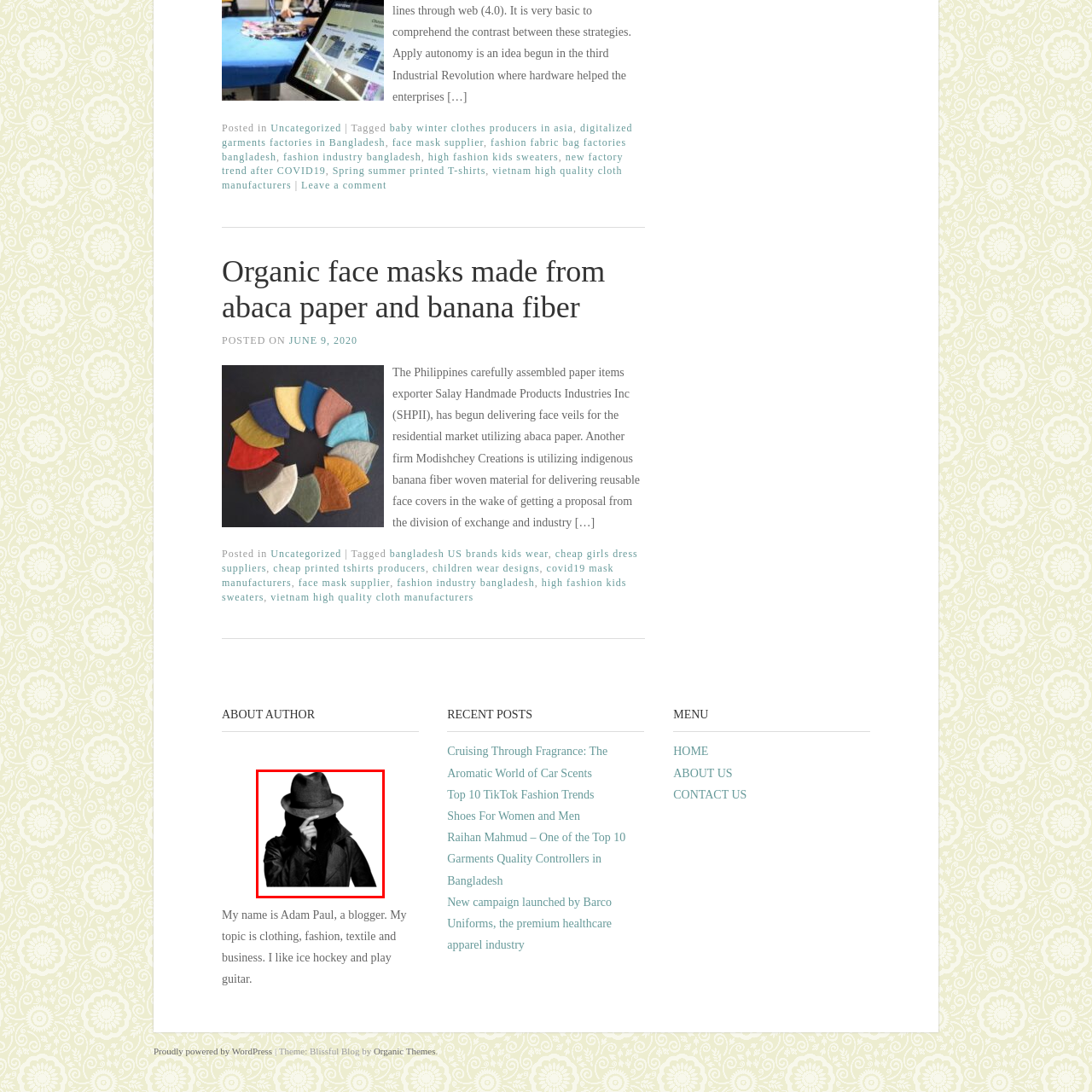What is the figure's face like?
Look at the image framed by the red bounding box and provide an in-depth response.

The figure's face is not fully visible, with only a hint of their features showing, which adds to the air of mystery and secrecy surrounding their identity.